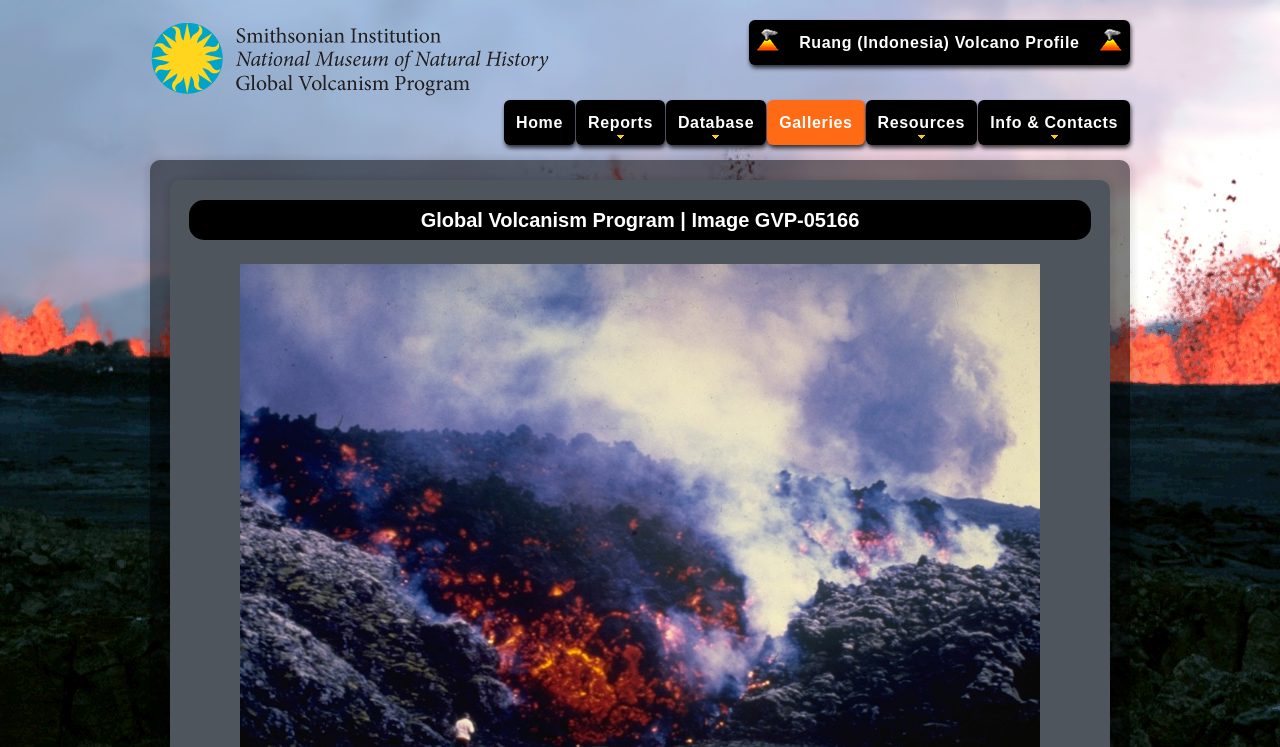Locate the bounding box coordinates of the element that needs to be clicked to carry out the instruction: "view Ruang volcano profile". The coordinates should be given as four float numbers ranging from 0 to 1, i.e., [left, top, right, bottom].

[0.615, 0.027, 0.853, 0.087]